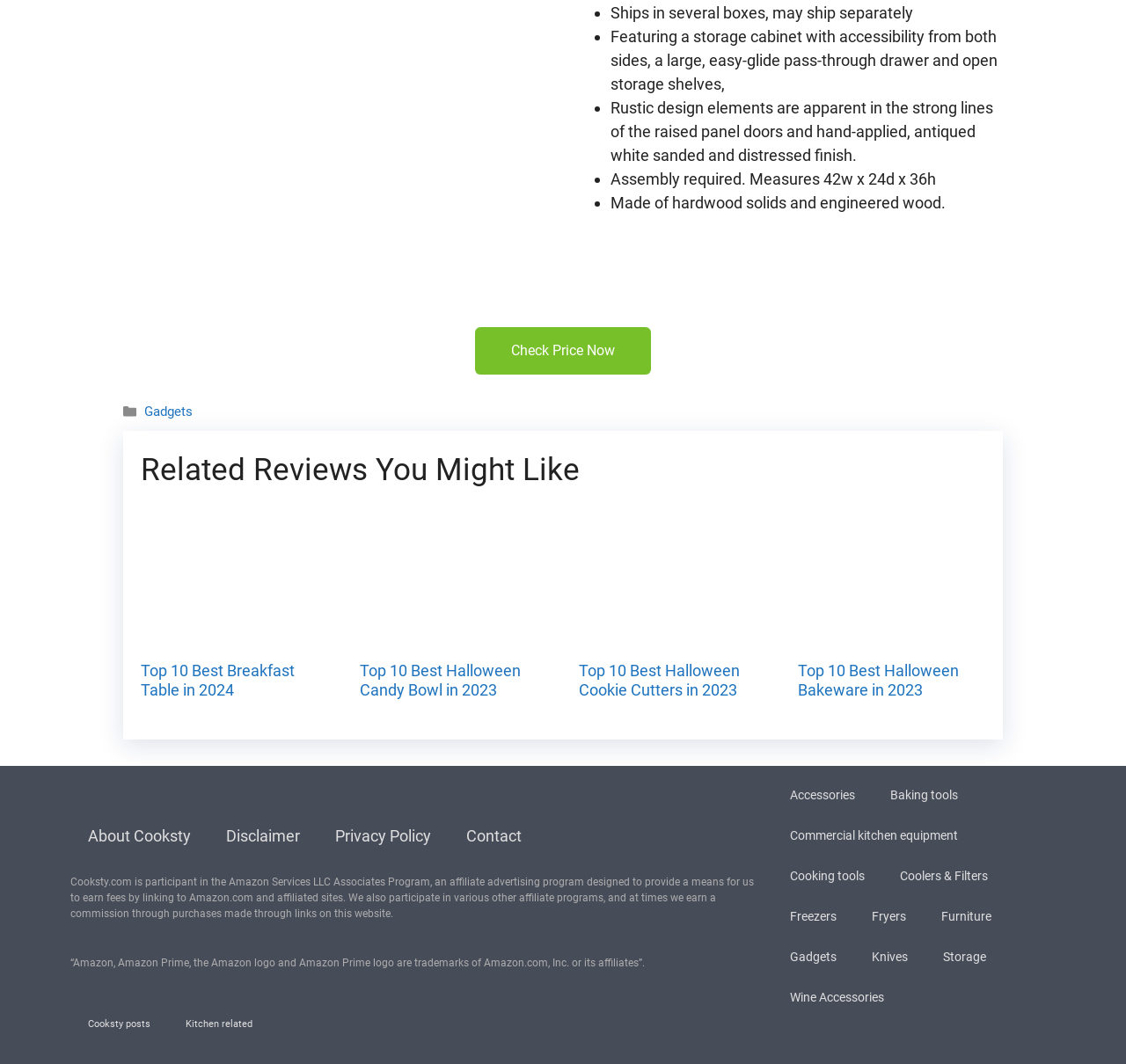What is the material of the kitchen island?
Using the details from the image, give an elaborate explanation to answer the question.

The material of the kitchen island can be found in the static text element that says 'Made of hardwood solids and engineered wood.' This element is located below the product name and description.